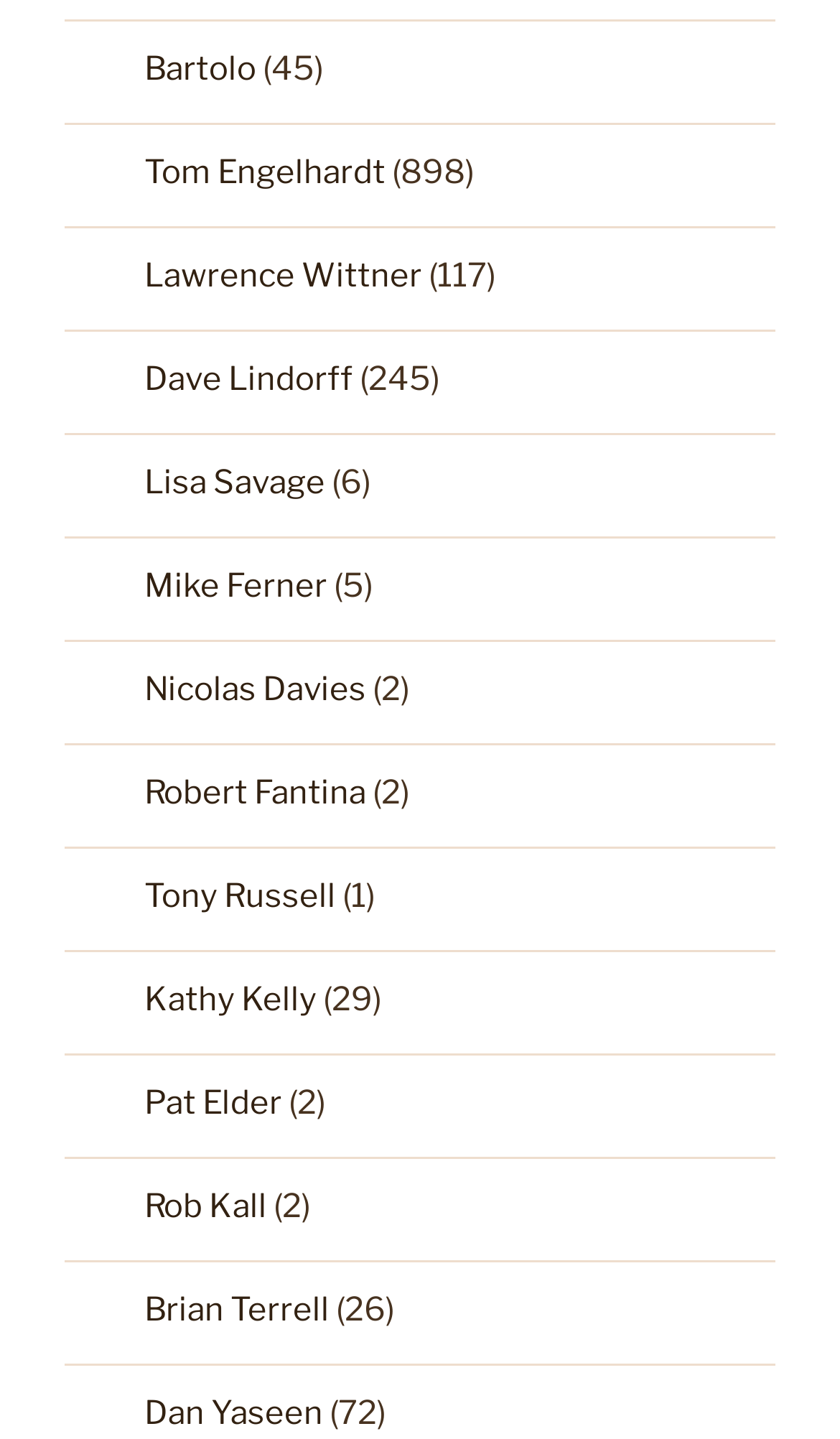Using the description "parent_node: Efek Samping Qnc Jellygamat", locate and provide the bounding box of the UI element.

None